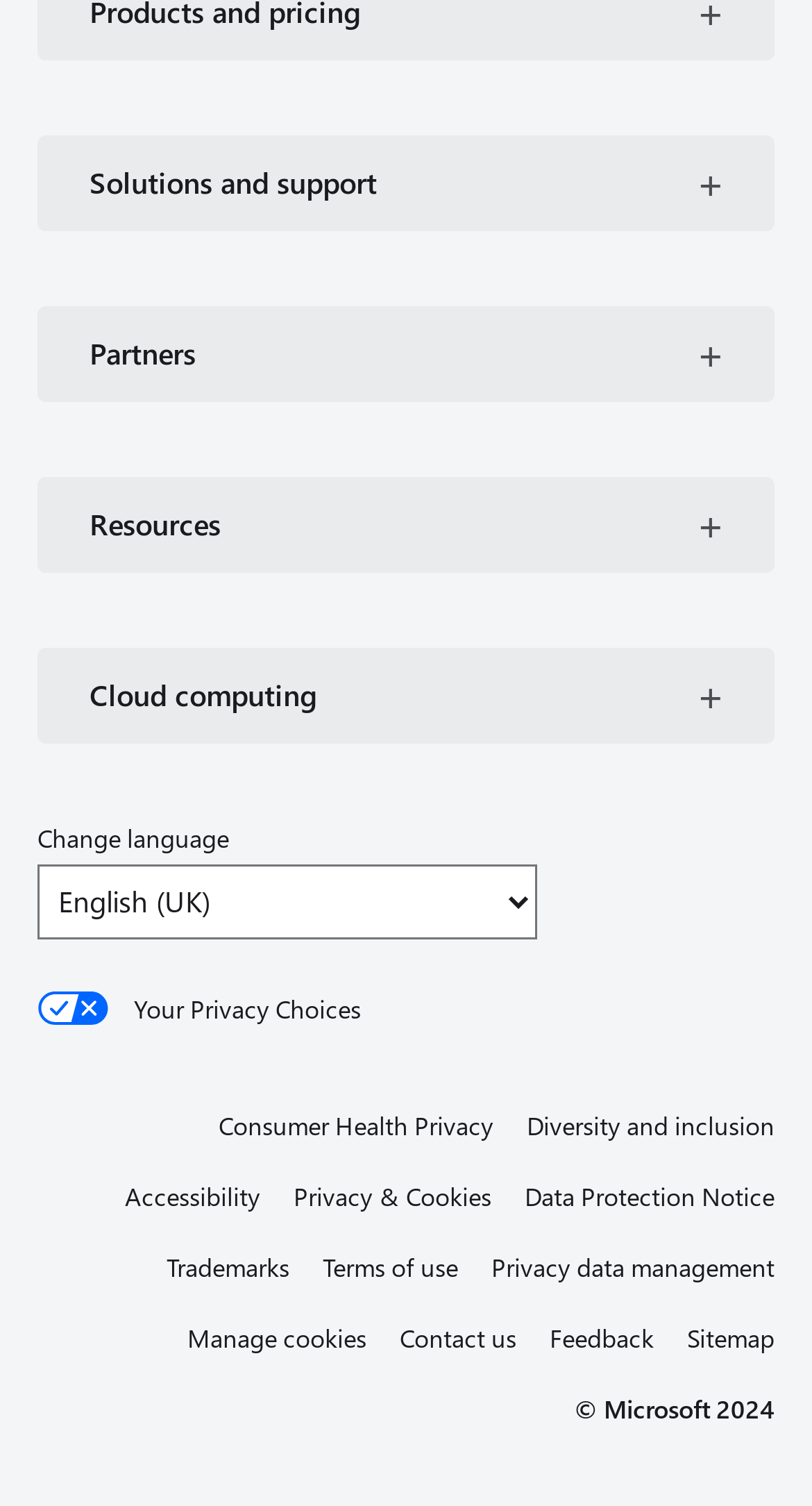What is the theme of the 'Diversity and inclusion' link?
Examine the image and give a concise answer in one word or a short phrase.

Diversity and inclusion